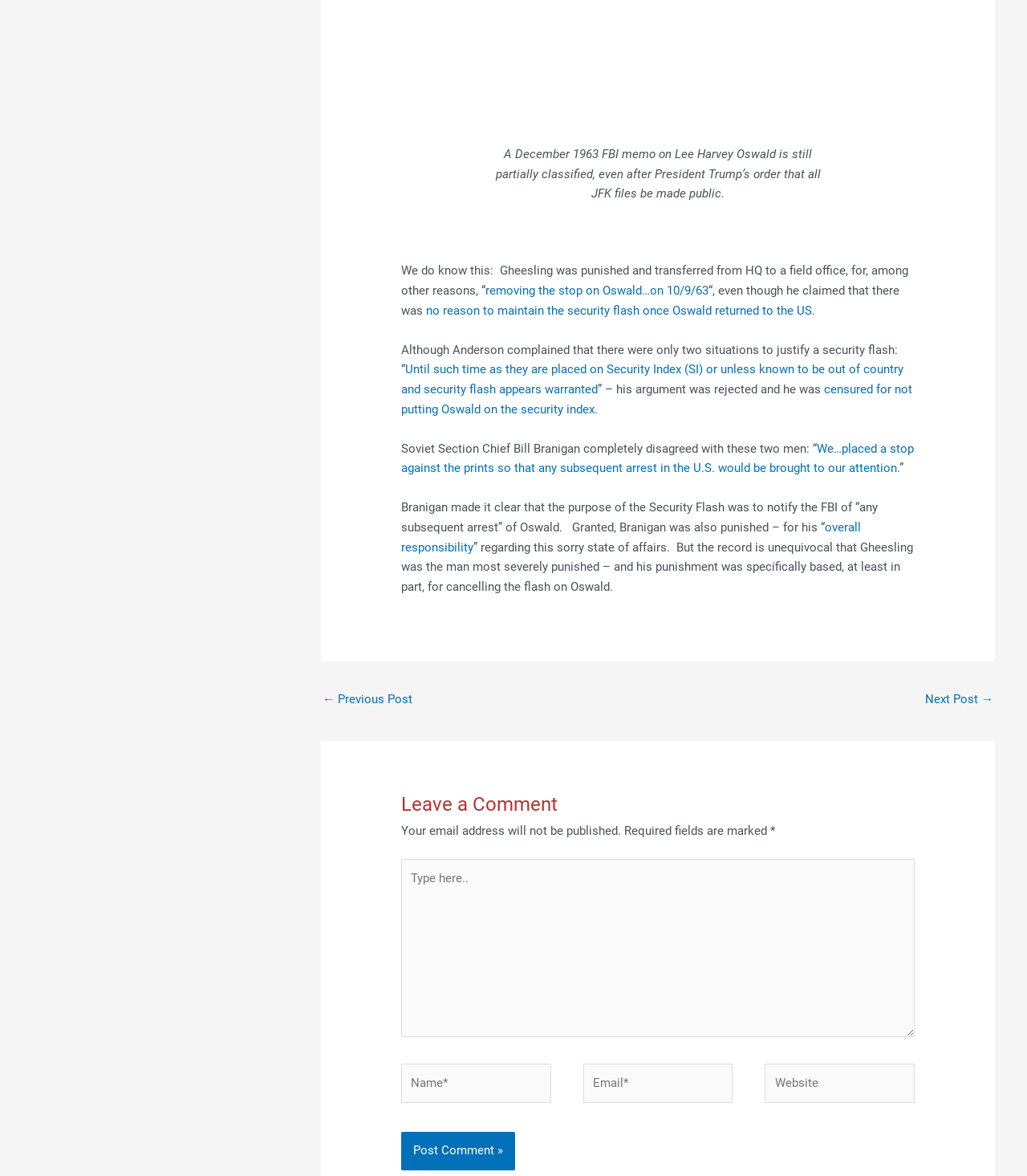Identify the bounding box coordinates for the UI element described as: "Next Post →". The coordinates should be provided as four floats between 0 and 1: [left, top, right, bottom].

[0.901, 0.584, 0.967, 0.608]